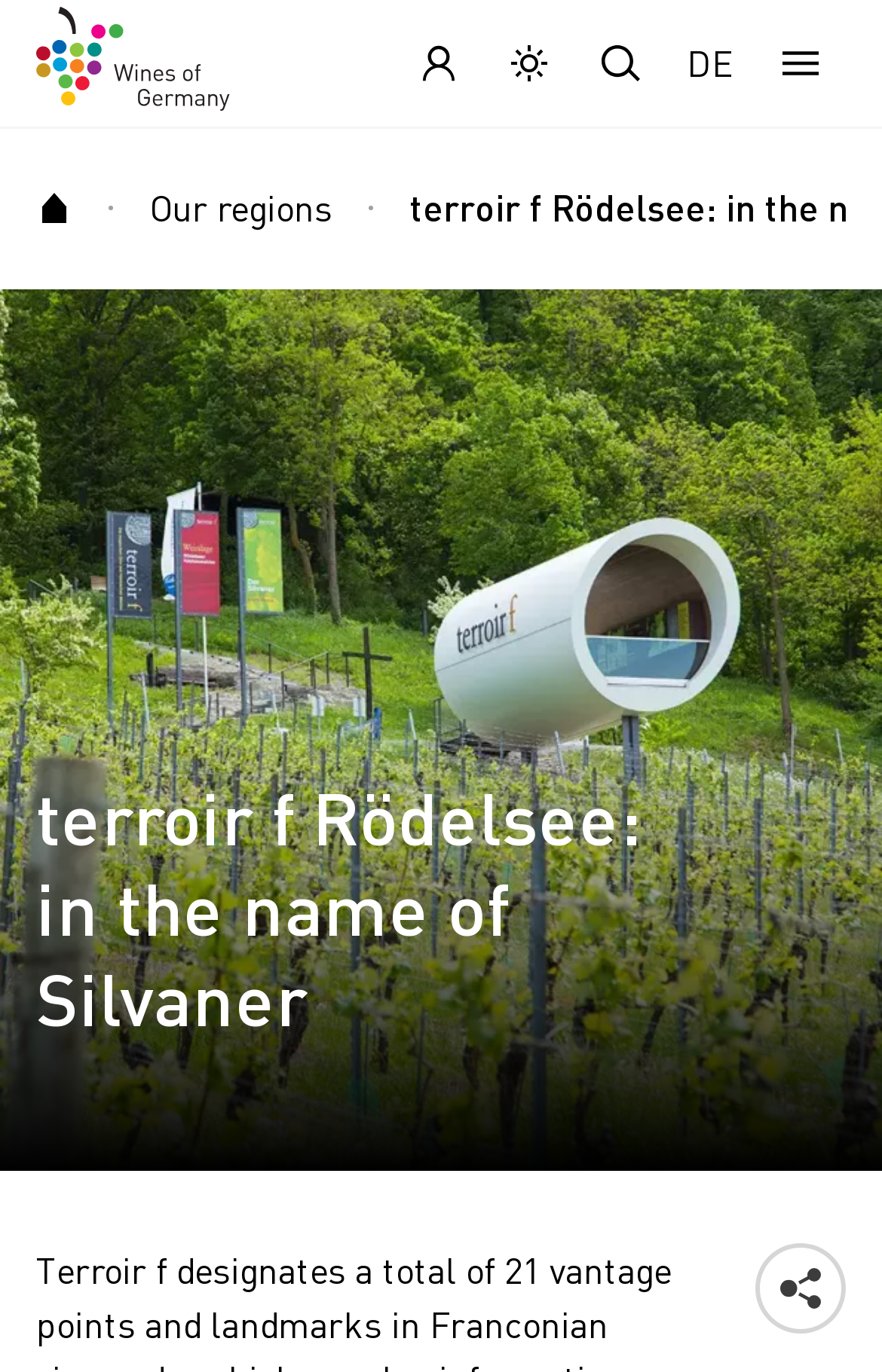Predict the bounding box coordinates of the area that should be clicked to accomplish the following instruction: "Search for:". The bounding box coordinates should consist of four float numbers between 0 and 1, i.e., [left, top, right, bottom].

None